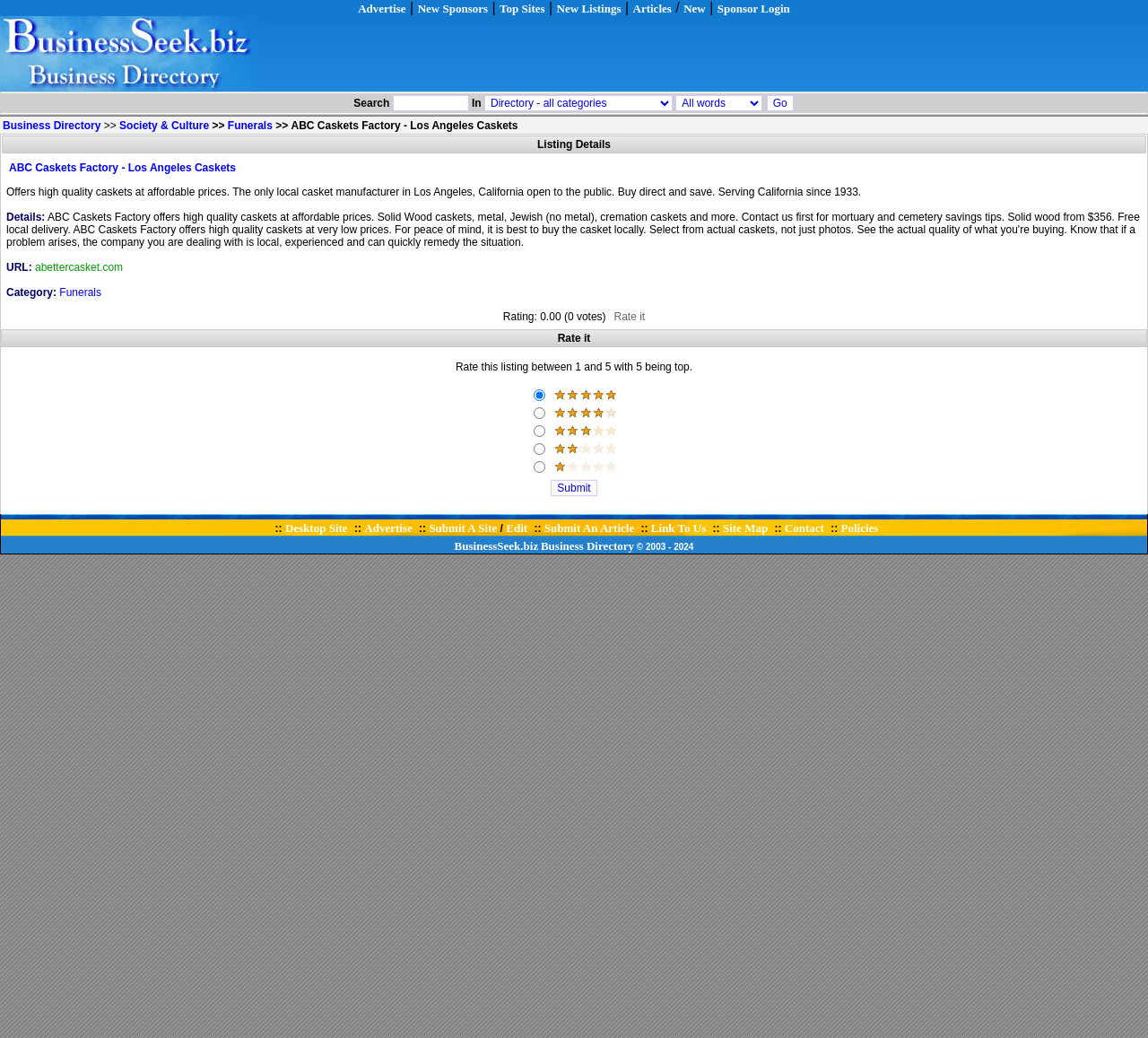Specify the bounding box coordinates of the area that needs to be clicked to achieve the following instruction: "Click on 'Business Directory'".

[0.002, 0.115, 0.088, 0.127]